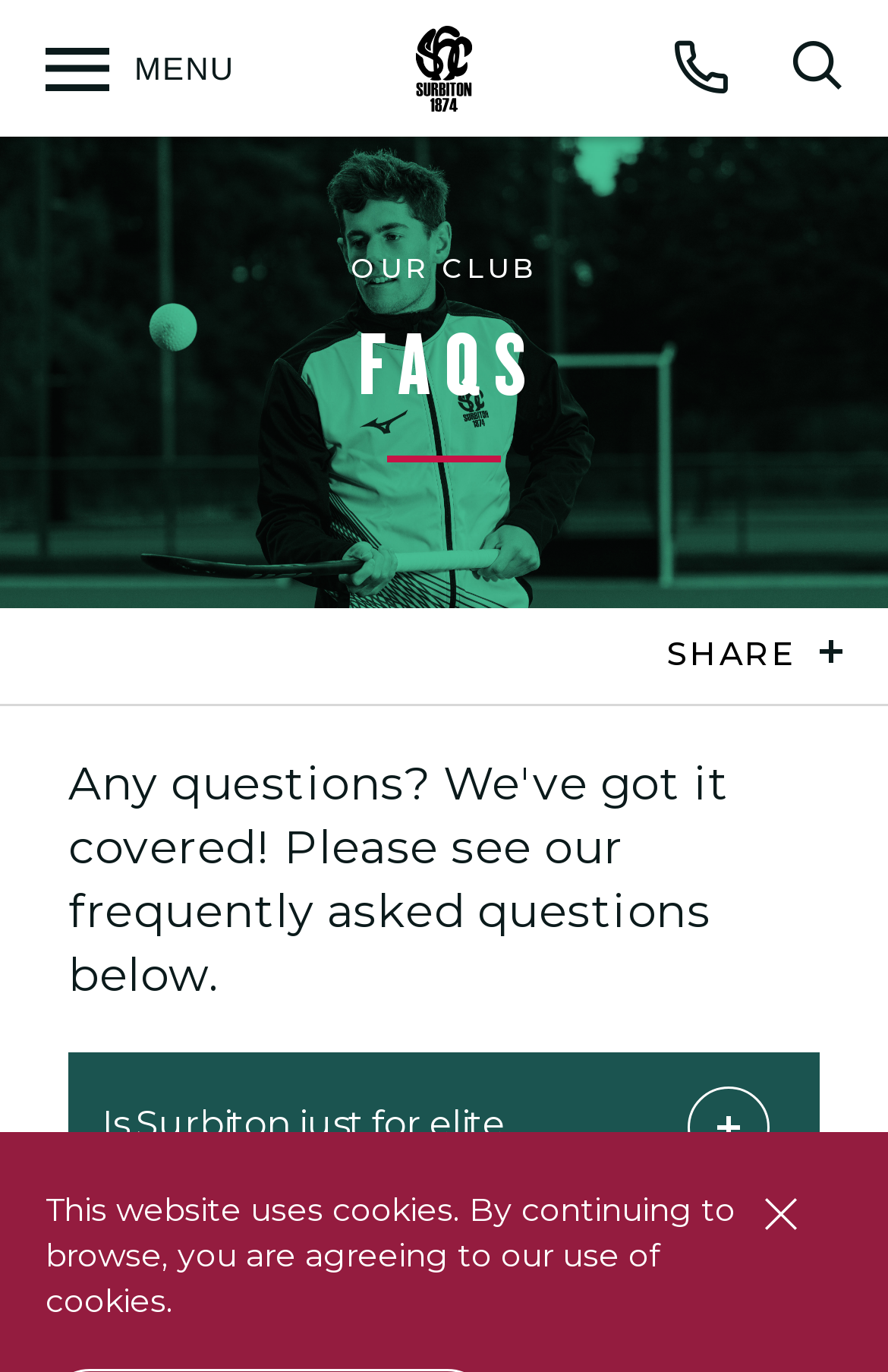Identify the bounding box for the UI element that is described as follows: "parent_node: Call".

[0.468, 0.019, 0.532, 0.081]